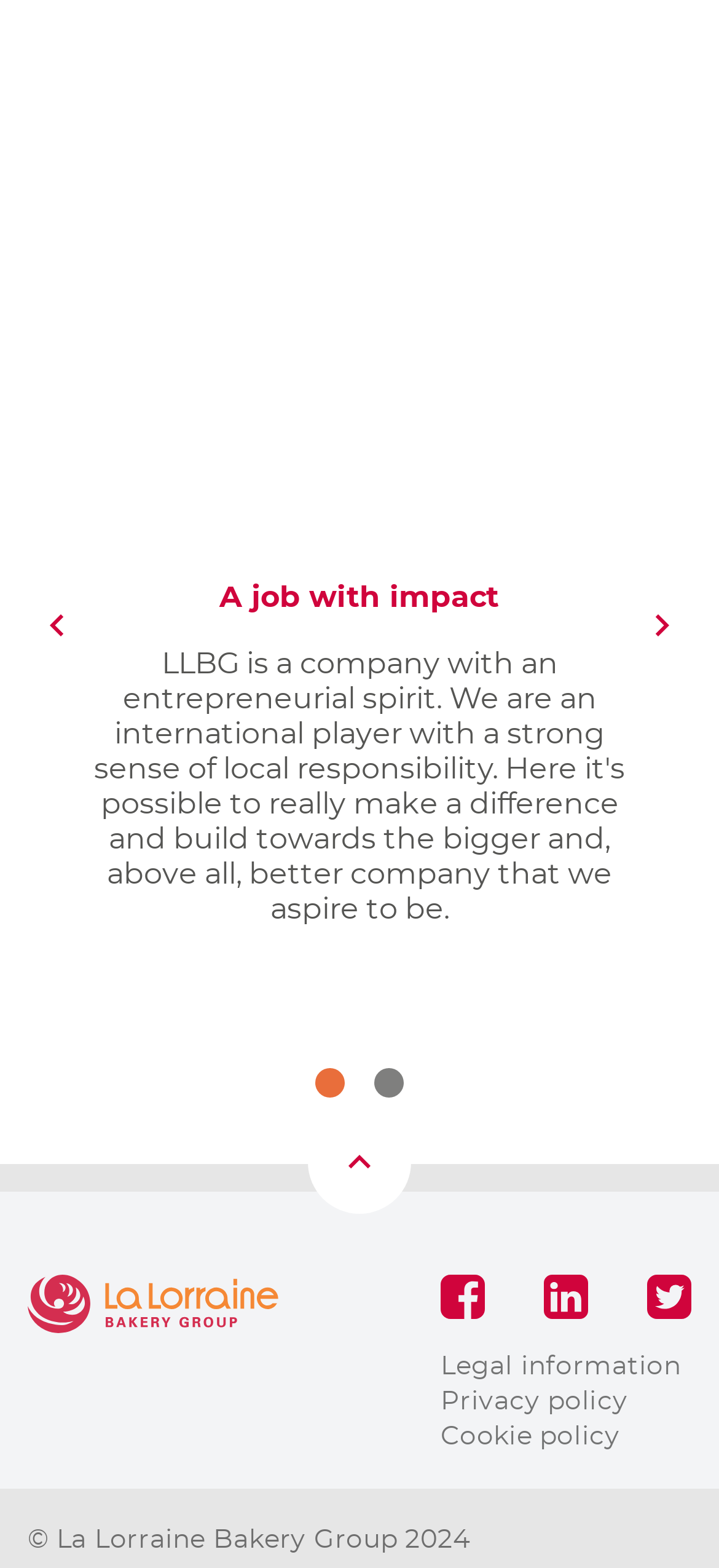Please identify the bounding box coordinates of the clickable element to fulfill the following instruction: "Go to the top of the page". The coordinates should be four float numbers between 0 and 1, i.e., [left, top, right, bottom].

[0.428, 0.708, 0.572, 0.774]